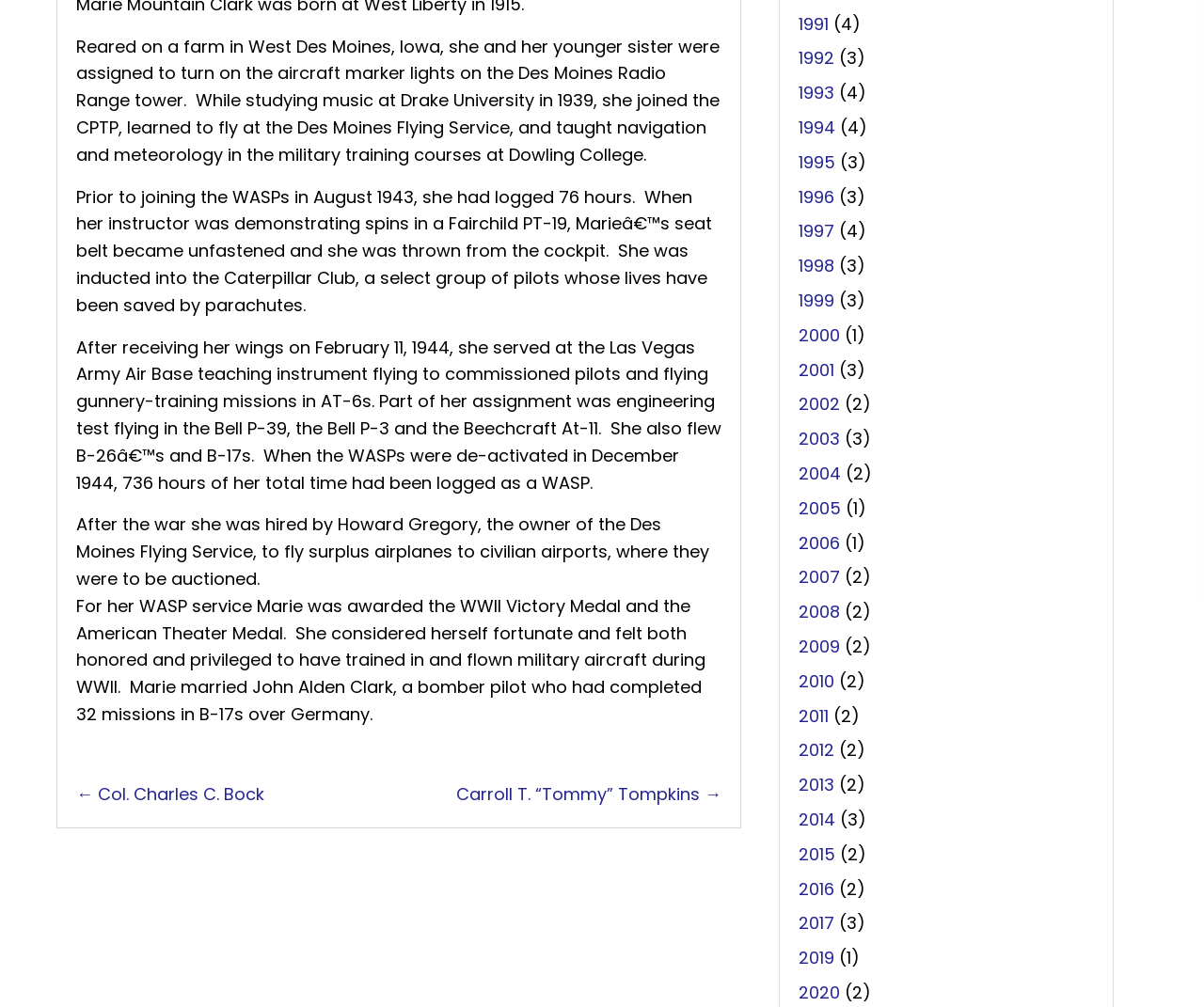Bounding box coordinates should be provided in the format (top-left x, top-left y, bottom-right x, bottom-right y) with all values between 0 and 1. Identify the bounding box for this UI element: ← Col. Charles C. Bock

[0.063, 0.776, 0.22, 0.803]